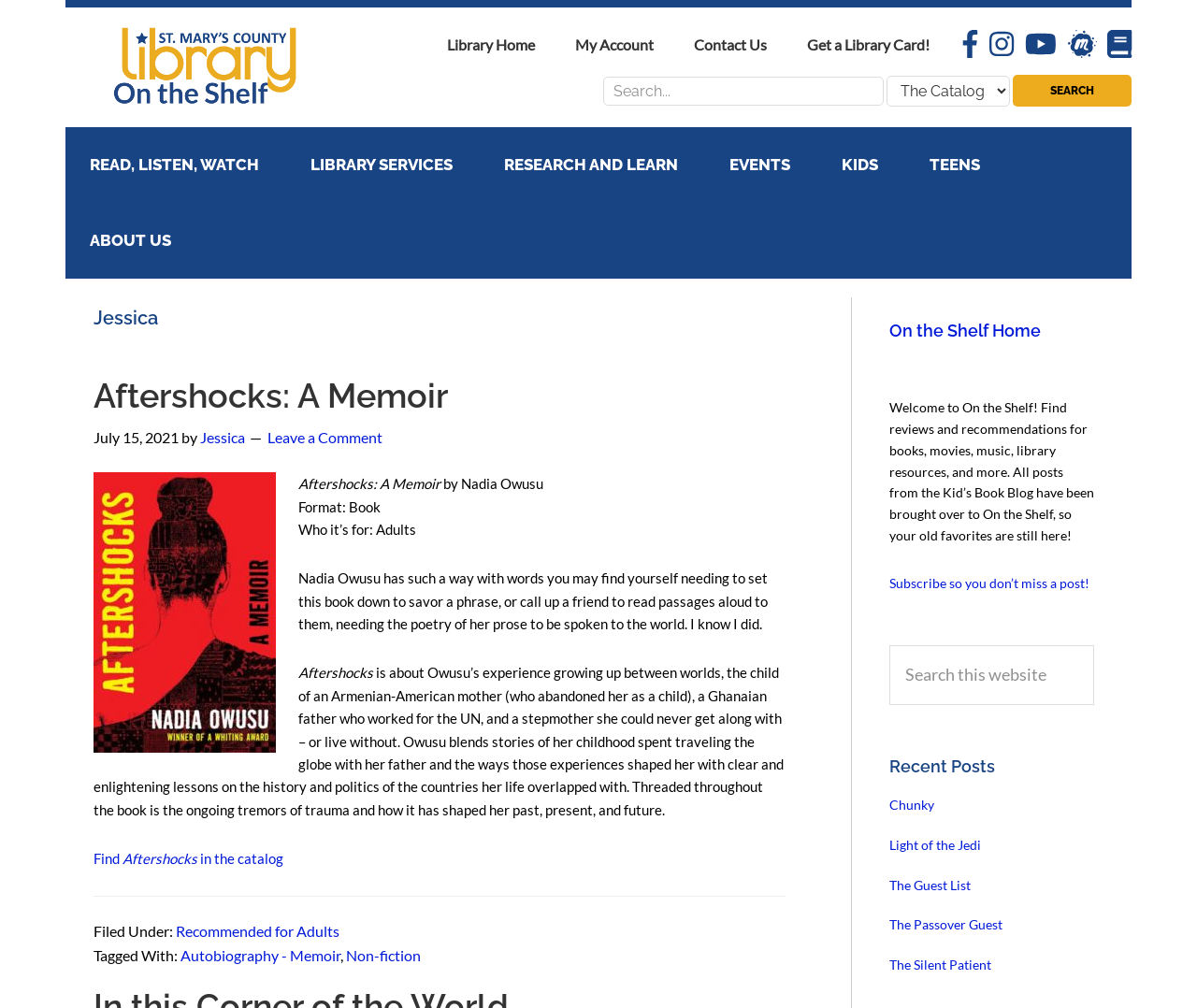Give a one-word or short phrase answer to this question: 
How many social media links are available on the webpage?

4